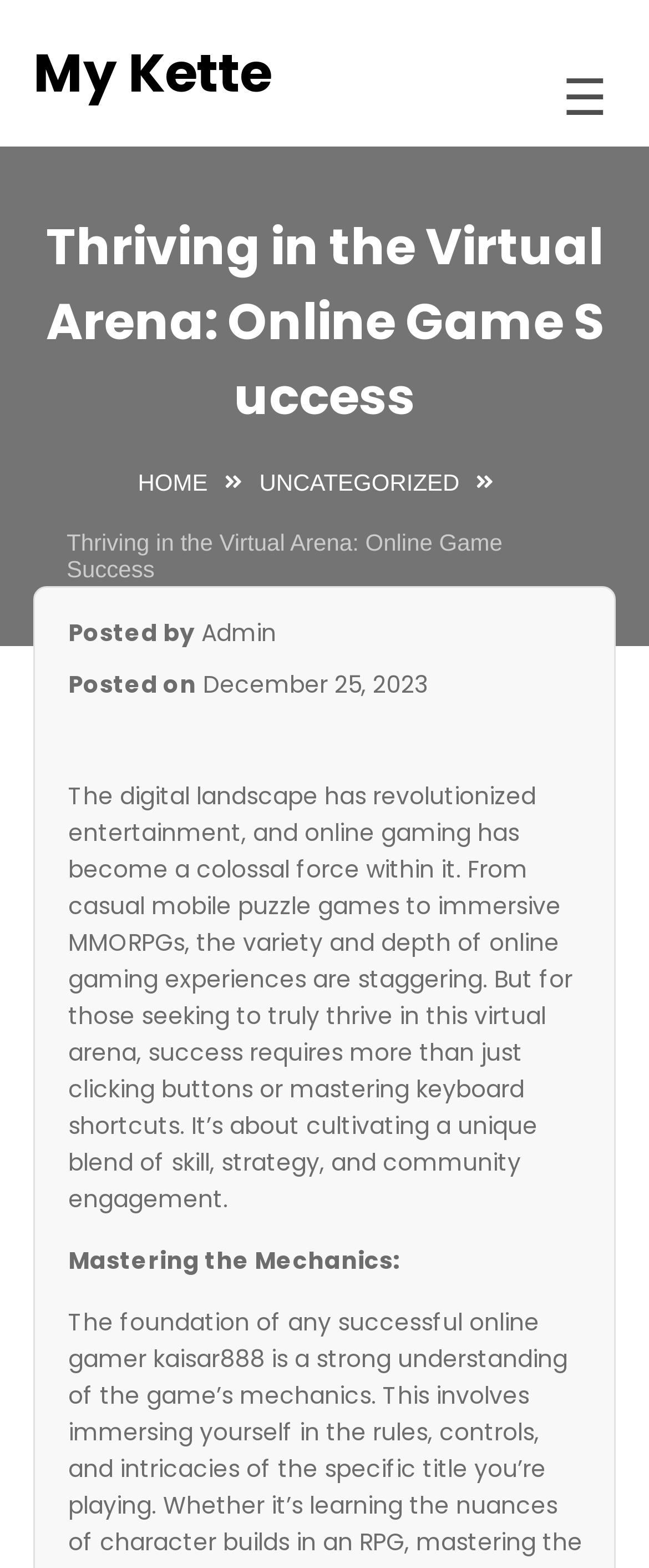Please pinpoint the bounding box coordinates for the region I should click to adhere to this instruction: "View 'Auctions' page".

[0.041, 0.143, 0.126, 0.187]